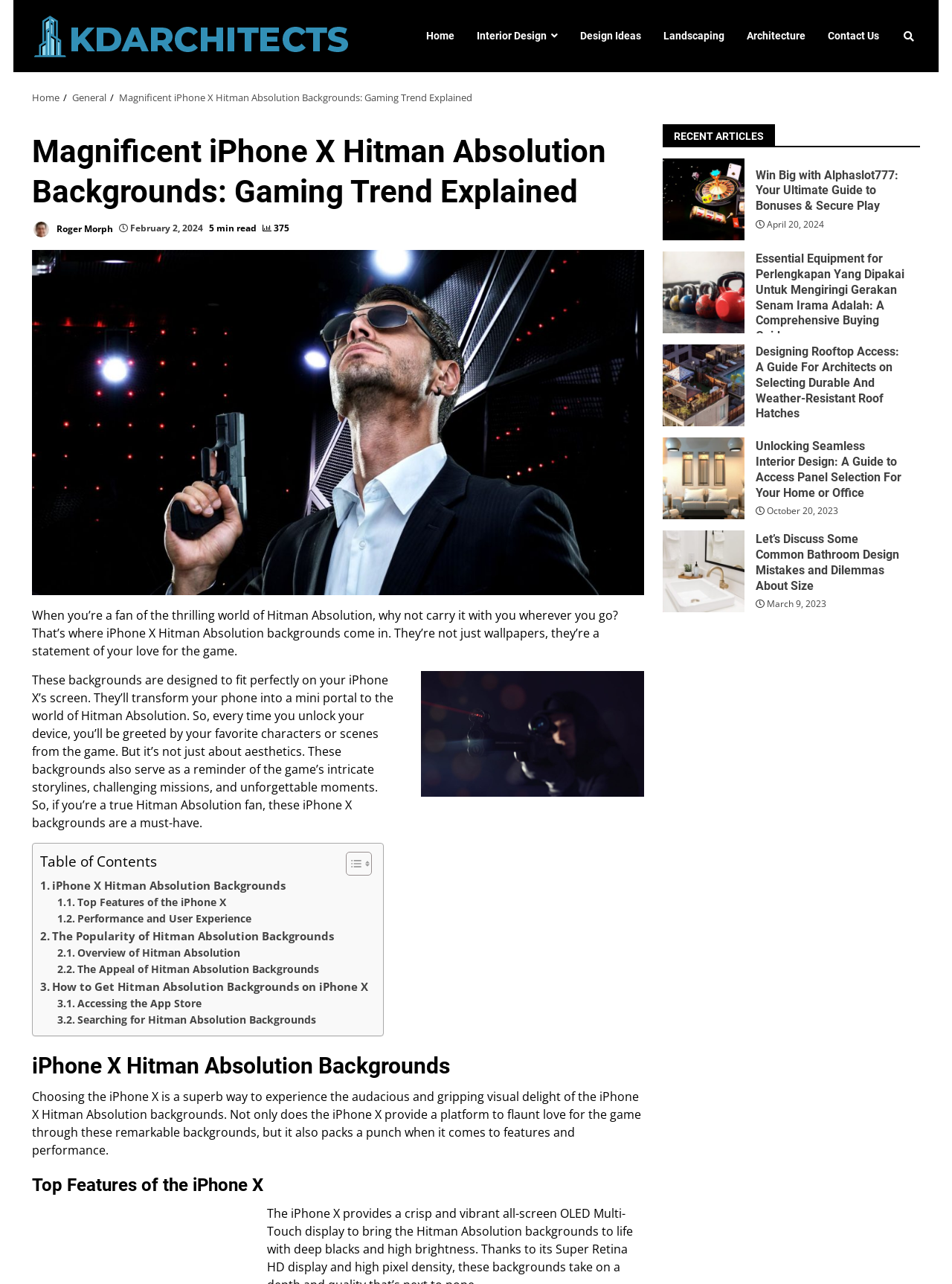What is the purpose of the iPhone X Hitman Absolution backgrounds?
Provide a thorough and detailed answer to the question.

The purpose of the iPhone X Hitman Absolution backgrounds can be inferred from the text 'When you’re a fan of the thrilling world of Hitman Absolution, why not carry it with you wherever you go? That’s where iPhone X Hitman Absolution backgrounds come in. They’re not just wallpapers, they’re a statement of your love for the game.' which suggests that the backgrounds are a way to express one's enthusiasm for the game.